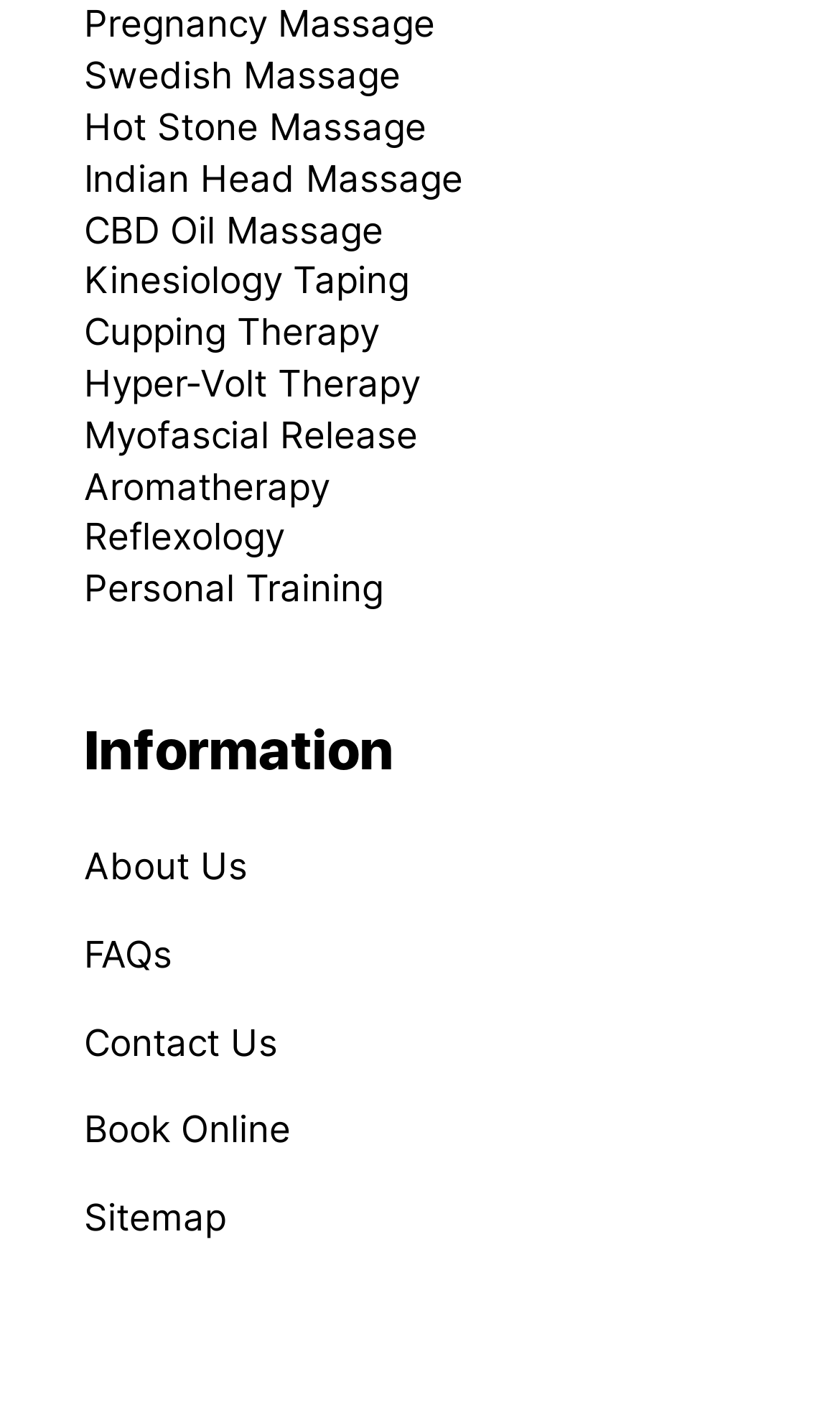Please find the bounding box coordinates of the element that you should click to achieve the following instruction: "Get information about the company". The coordinates should be presented as four float numbers between 0 and 1: [left, top, right, bottom].

[0.1, 0.594, 0.295, 0.624]